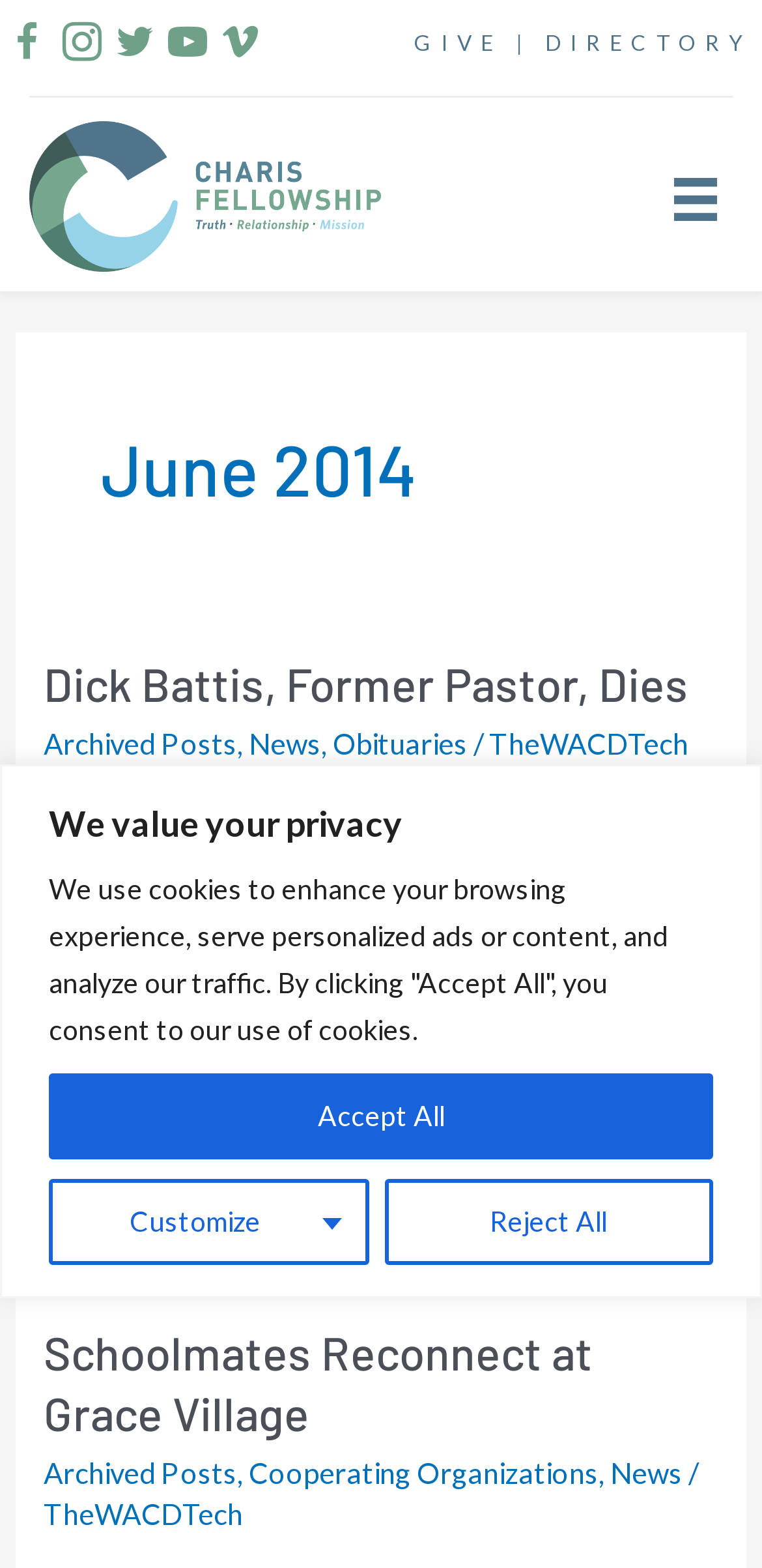Identify the bounding box for the UI element described as: "GIVE". The coordinates should be four float numbers between 0 and 1, i.e., [left, top, right, bottom].

[0.544, 0.019, 0.659, 0.035]